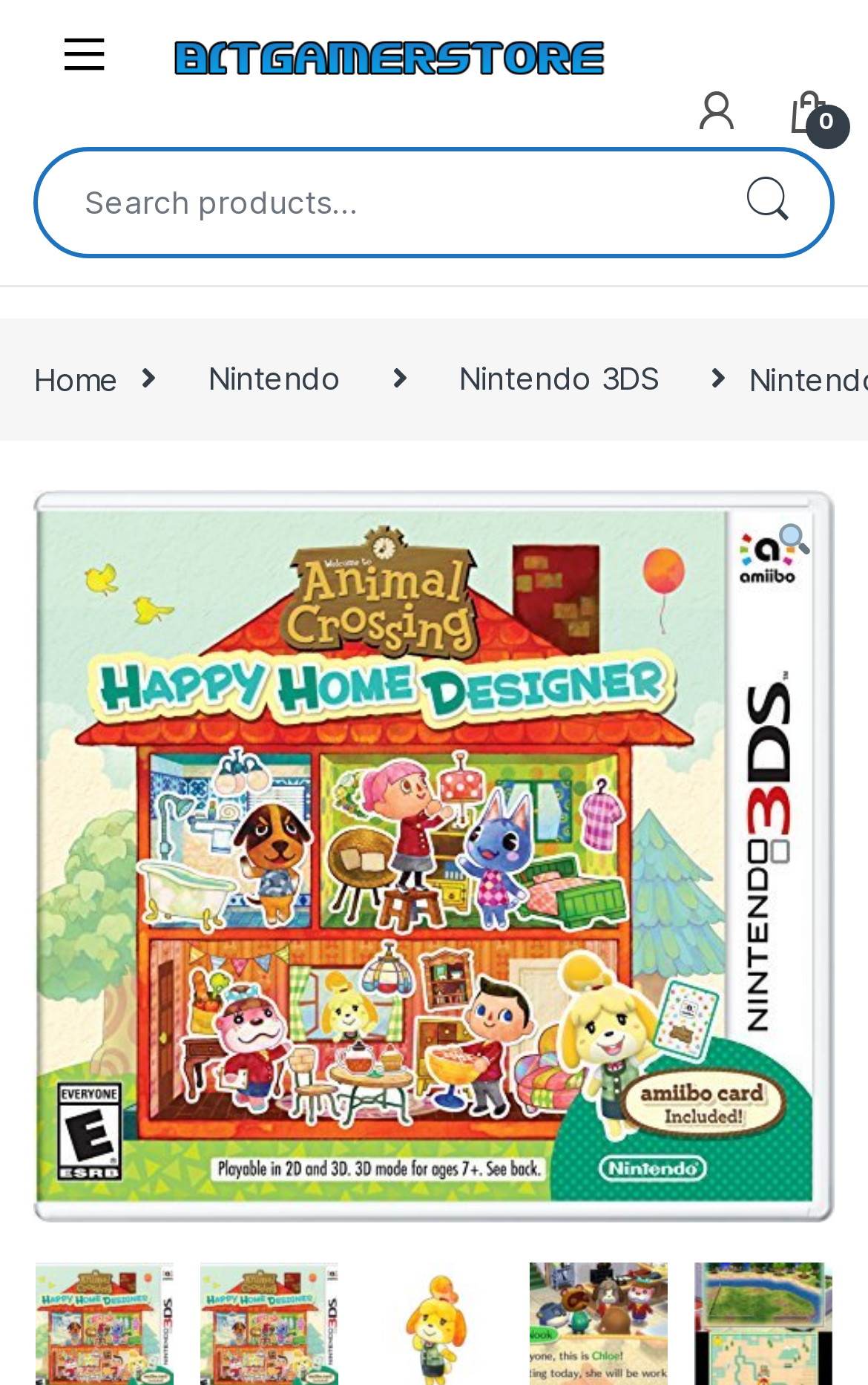Please give a concise answer to this question using a single word or phrase: 
What is the icon next to the 'Nintendo 3DS' link?

A magnifying glass